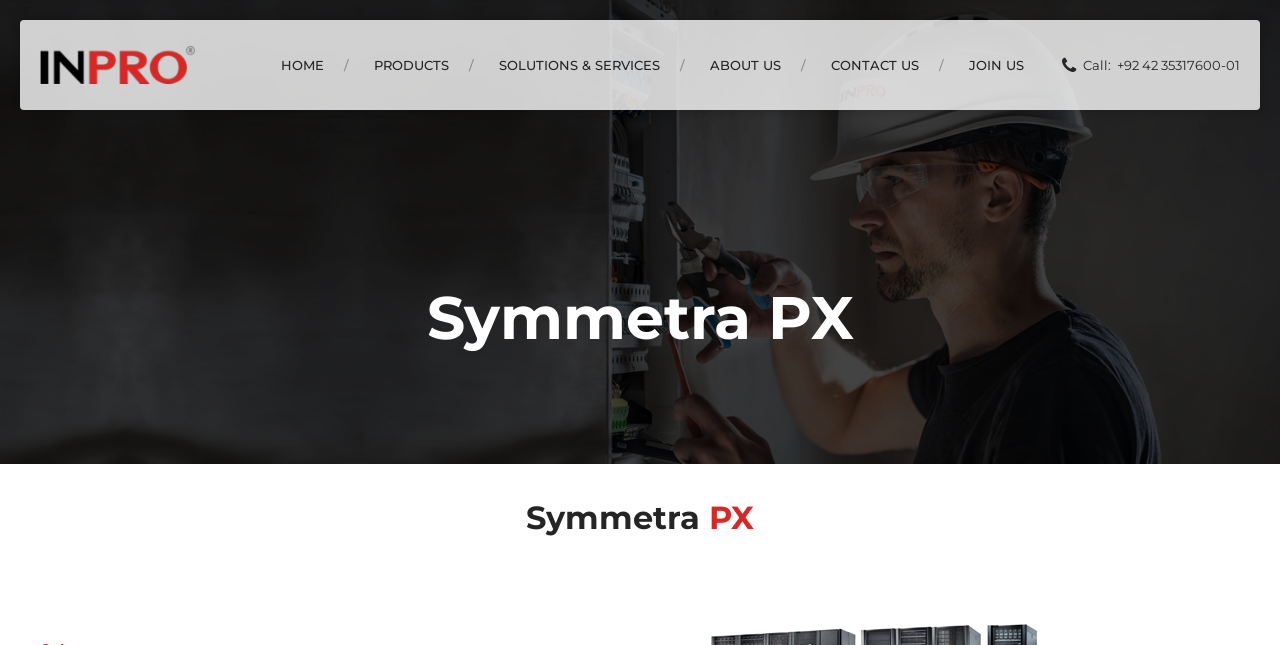Please mark the clickable region by giving the bounding box coordinates needed to complete this instruction: "learn about us".

None